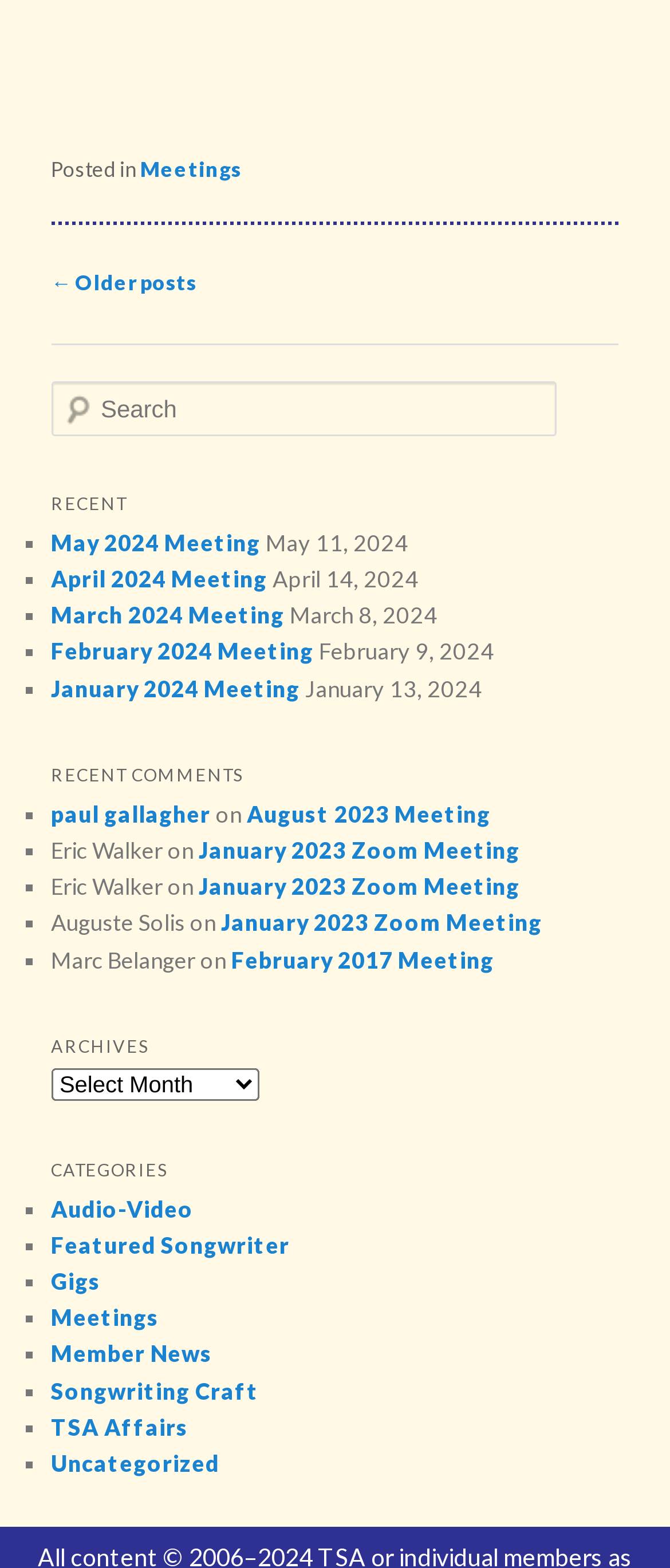Given the description of the UI element: "TSA Affairs", predict the bounding box coordinates in the form of [left, top, right, bottom], with each value being a float between 0 and 1.

[0.076, 0.901, 0.281, 0.919]